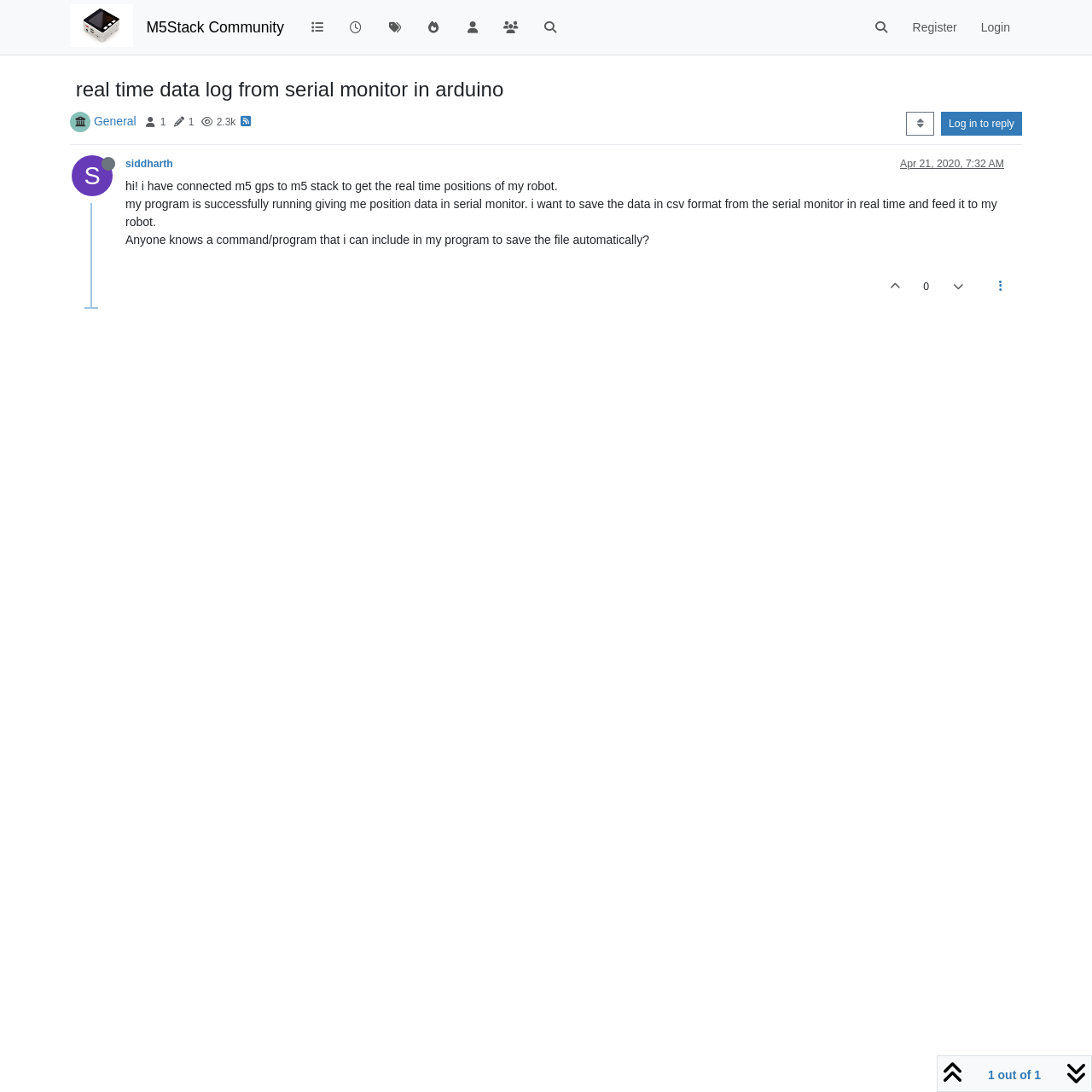Using the elements shown in the image, answer the question comprehensively: What is the user's robot connected to?

The user has connected their robot to M5 GPS and M5 Stack to get real-time positions, as stated in the post.